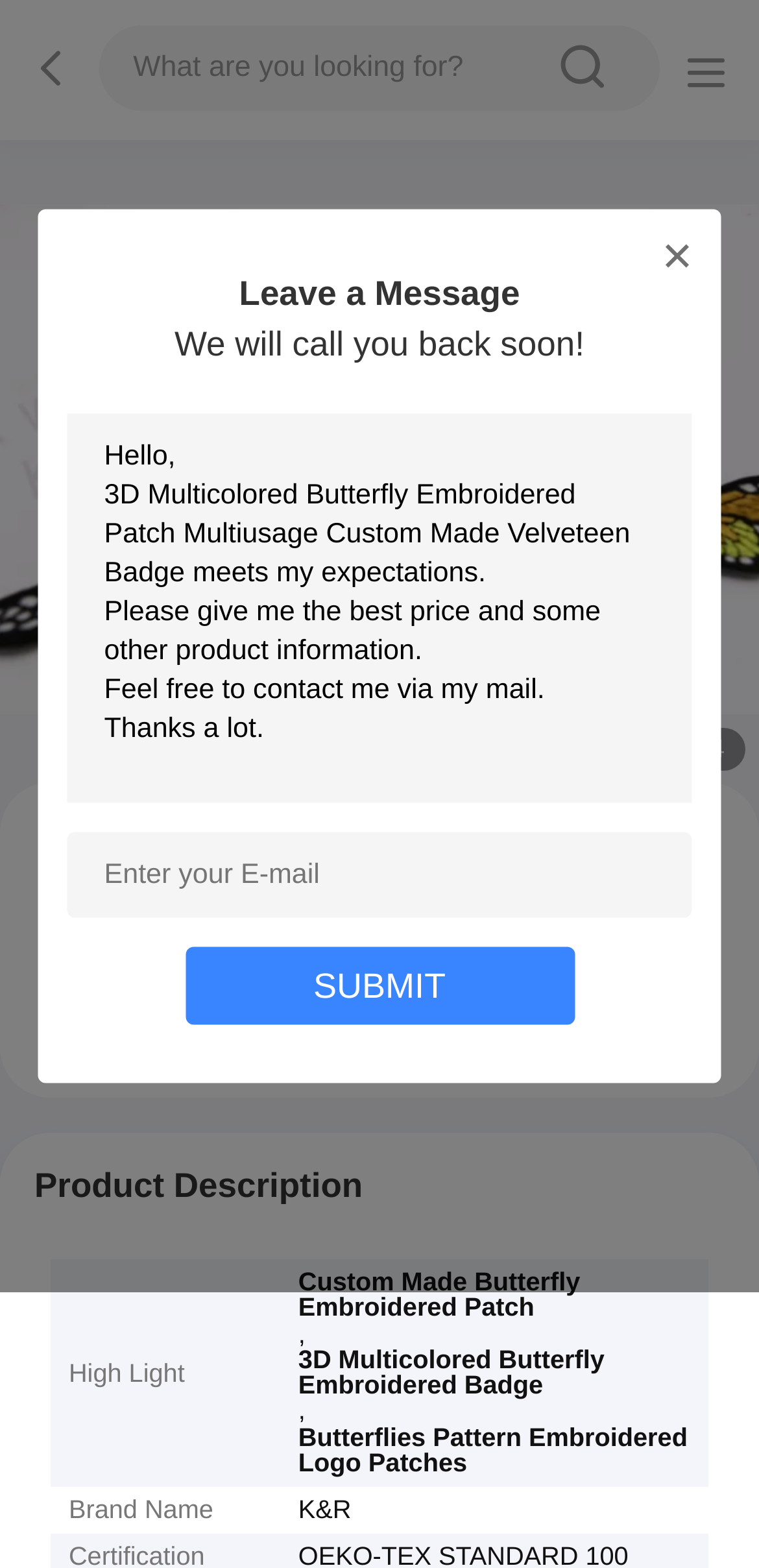Answer the following in one word or a short phrase: 
What is the minimum order quantity?

3000/PCS